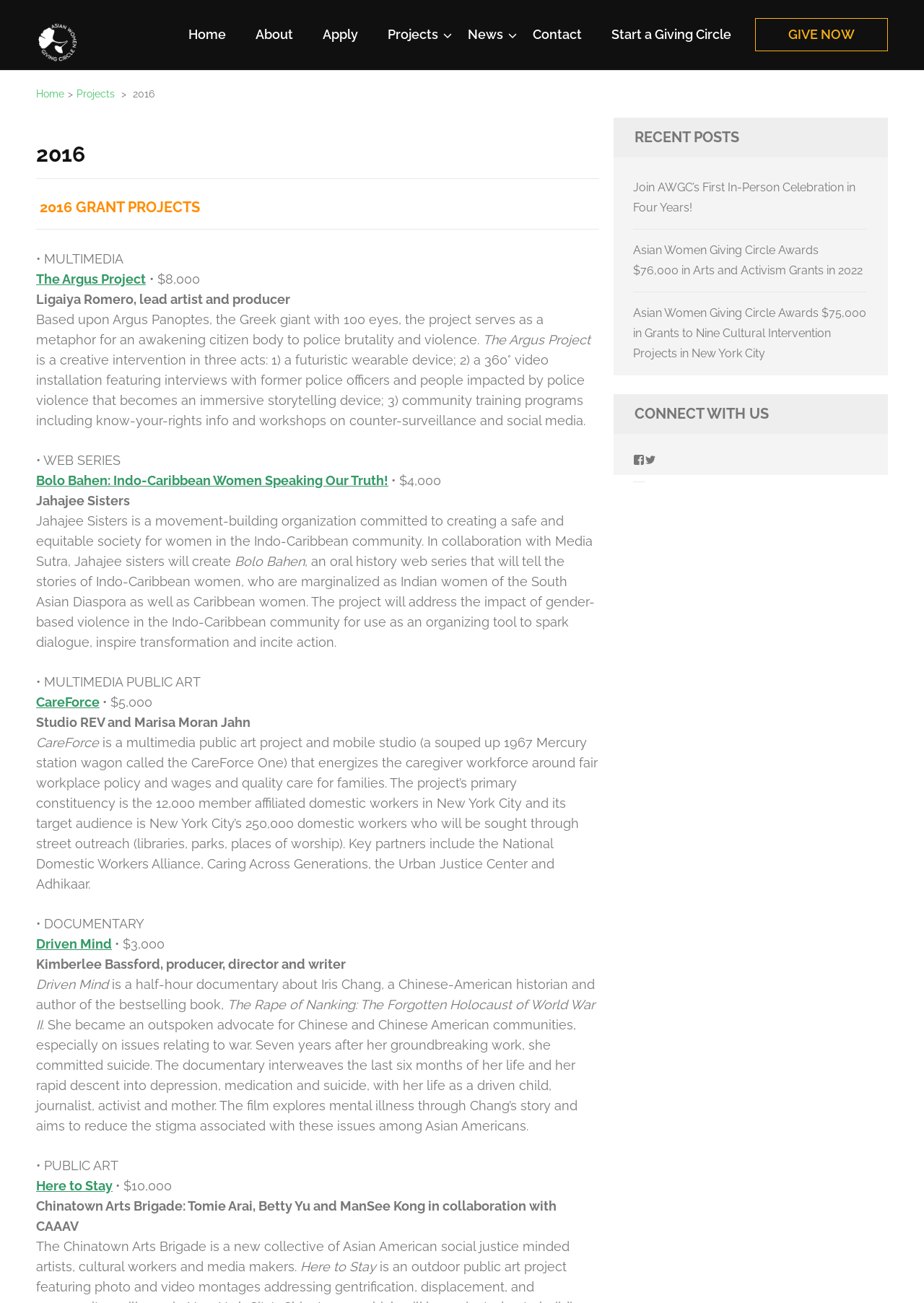Find the bounding box coordinates of the area to click in order to follow the instruction: "Check the 'RECENT POSTS'".

[0.664, 0.09, 0.961, 0.121]